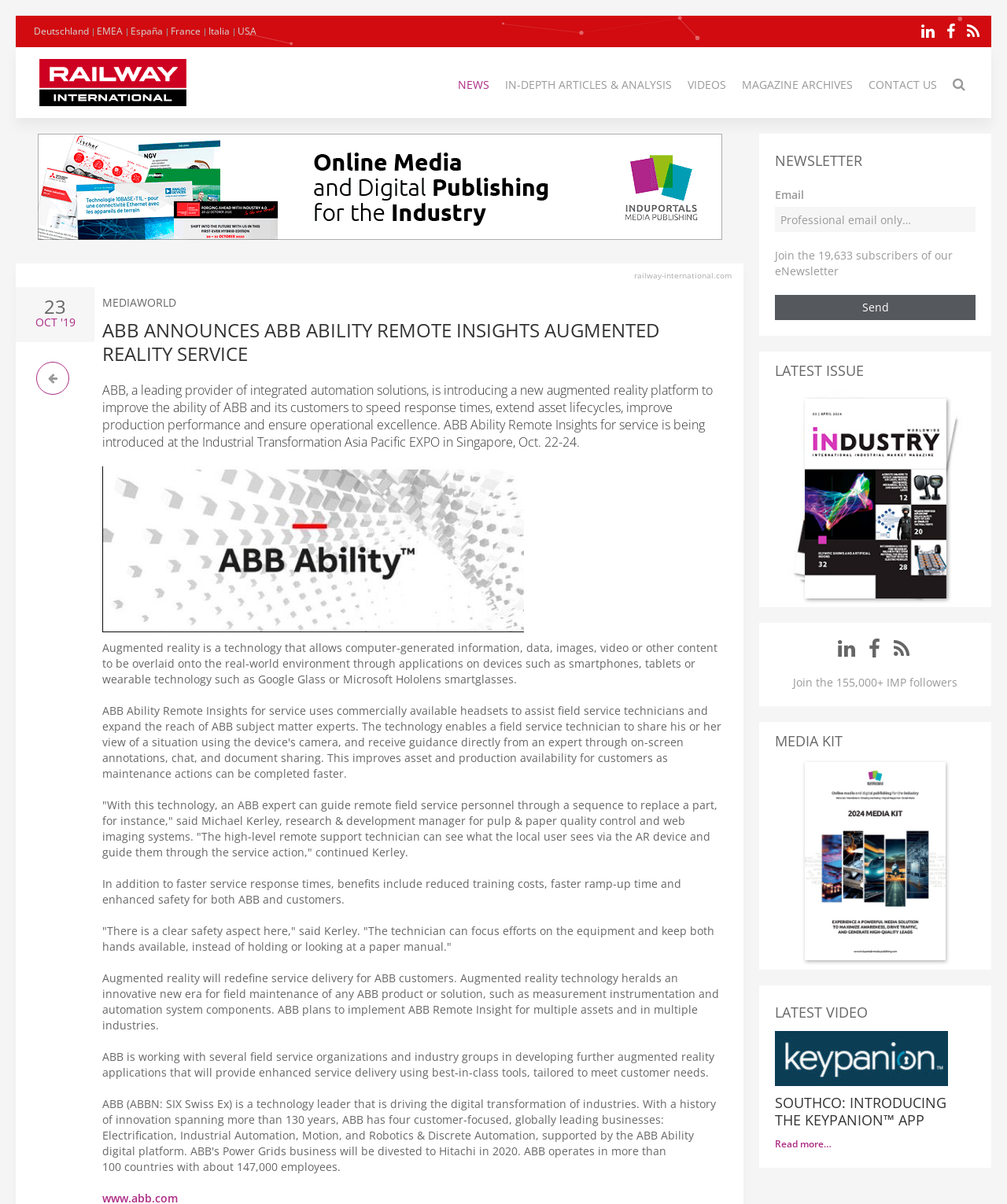Please determine the bounding box coordinates of the element to click in order to execute the following instruction: "Click the 'NEWS' link". The coordinates should be four float numbers between 0 and 1, specified as [left, top, right, bottom].

[0.448, 0.049, 0.492, 0.088]